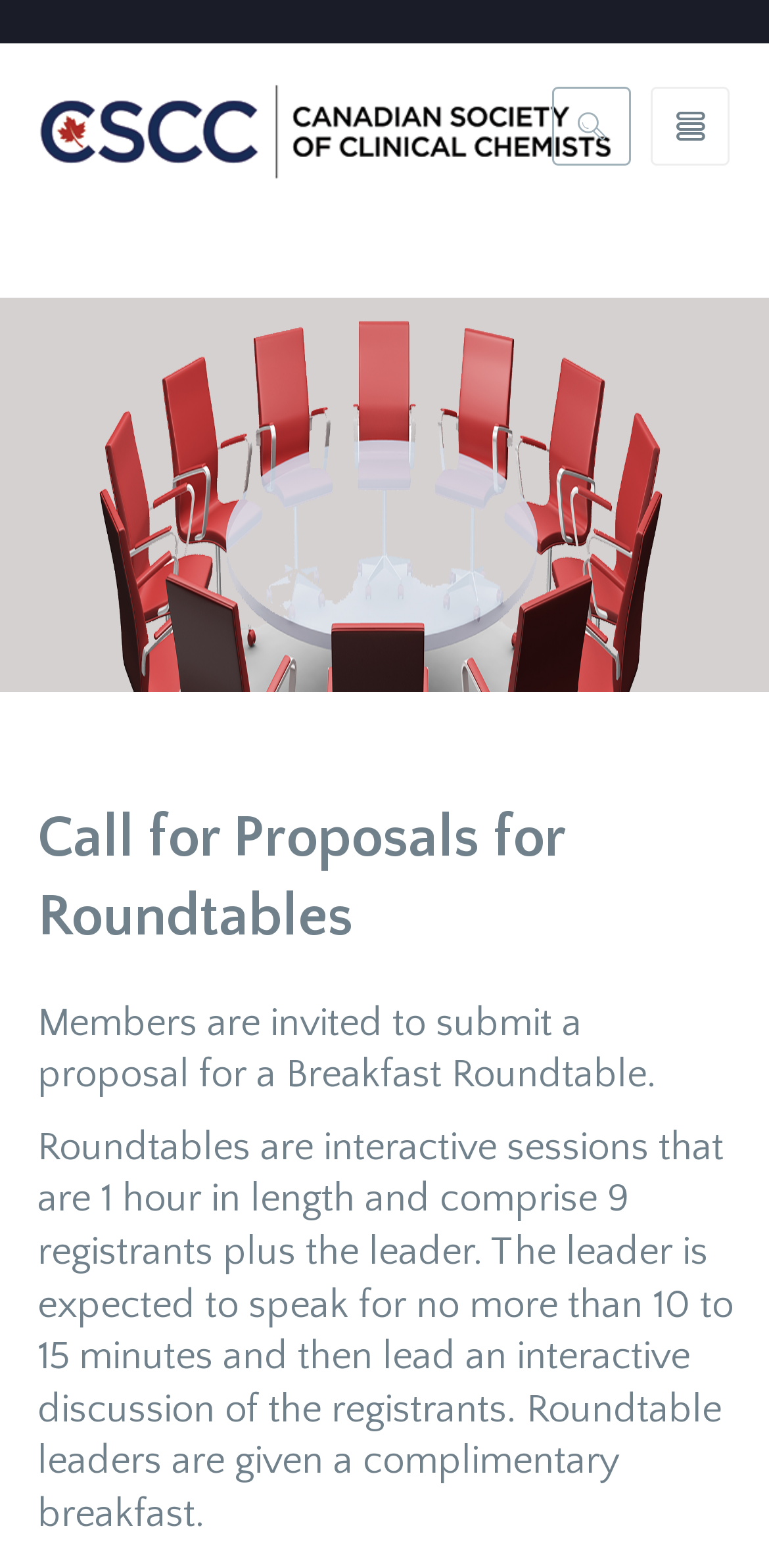What is the logo of the CSCC 2020 ANNUAL CONFERENCE?
Please respond to the question with a detailed and thorough explanation.

The logo is located at the top left corner of the webpage, and it is an image with the text 'CSCC 2020 ANNUAL CONFERENCE' written on it.